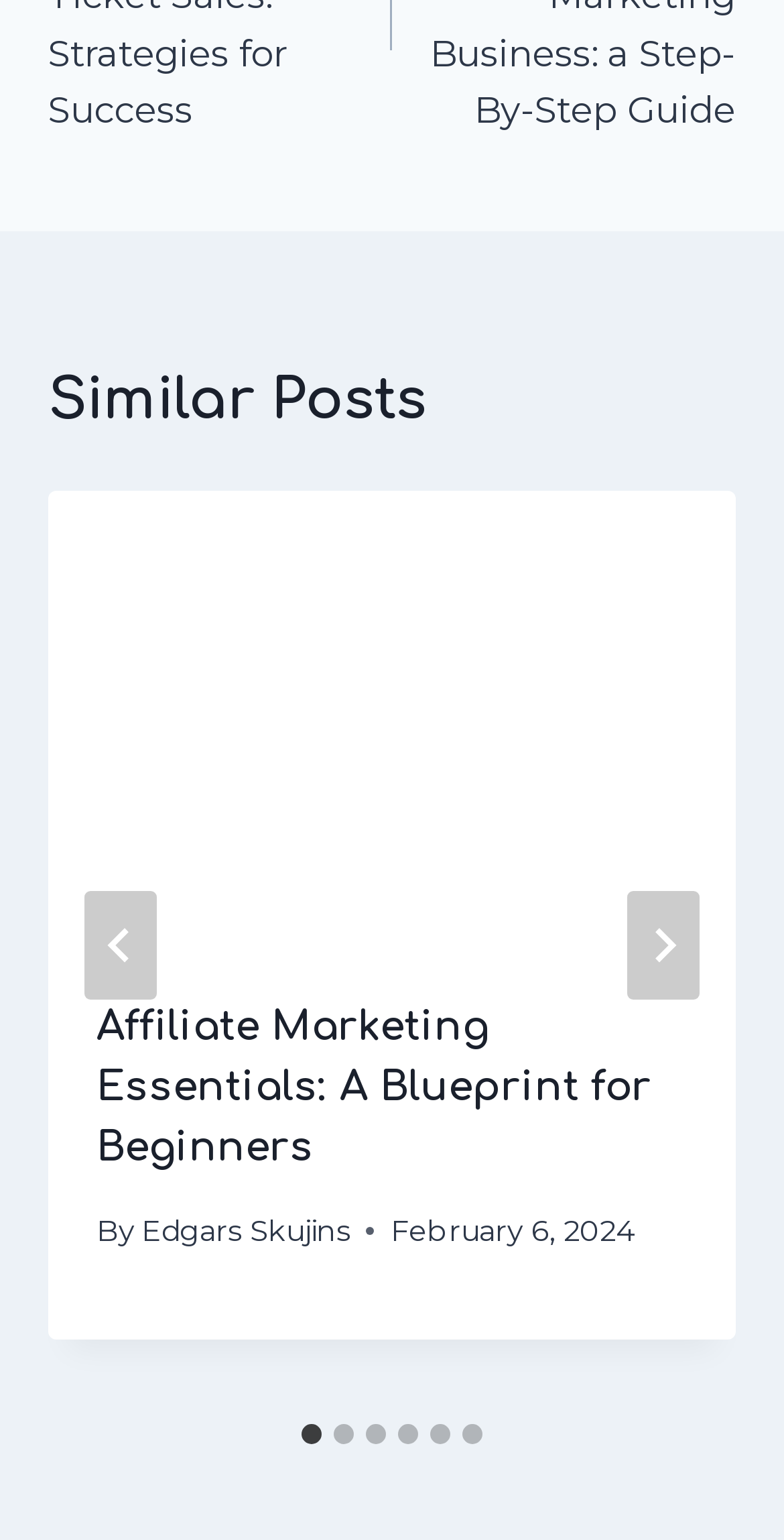Please locate the bounding box coordinates of the element that needs to be clicked to achieve the following instruction: "View post details". The coordinates should be four float numbers between 0 and 1, i.e., [left, top, right, bottom].

[0.062, 0.319, 0.938, 0.617]